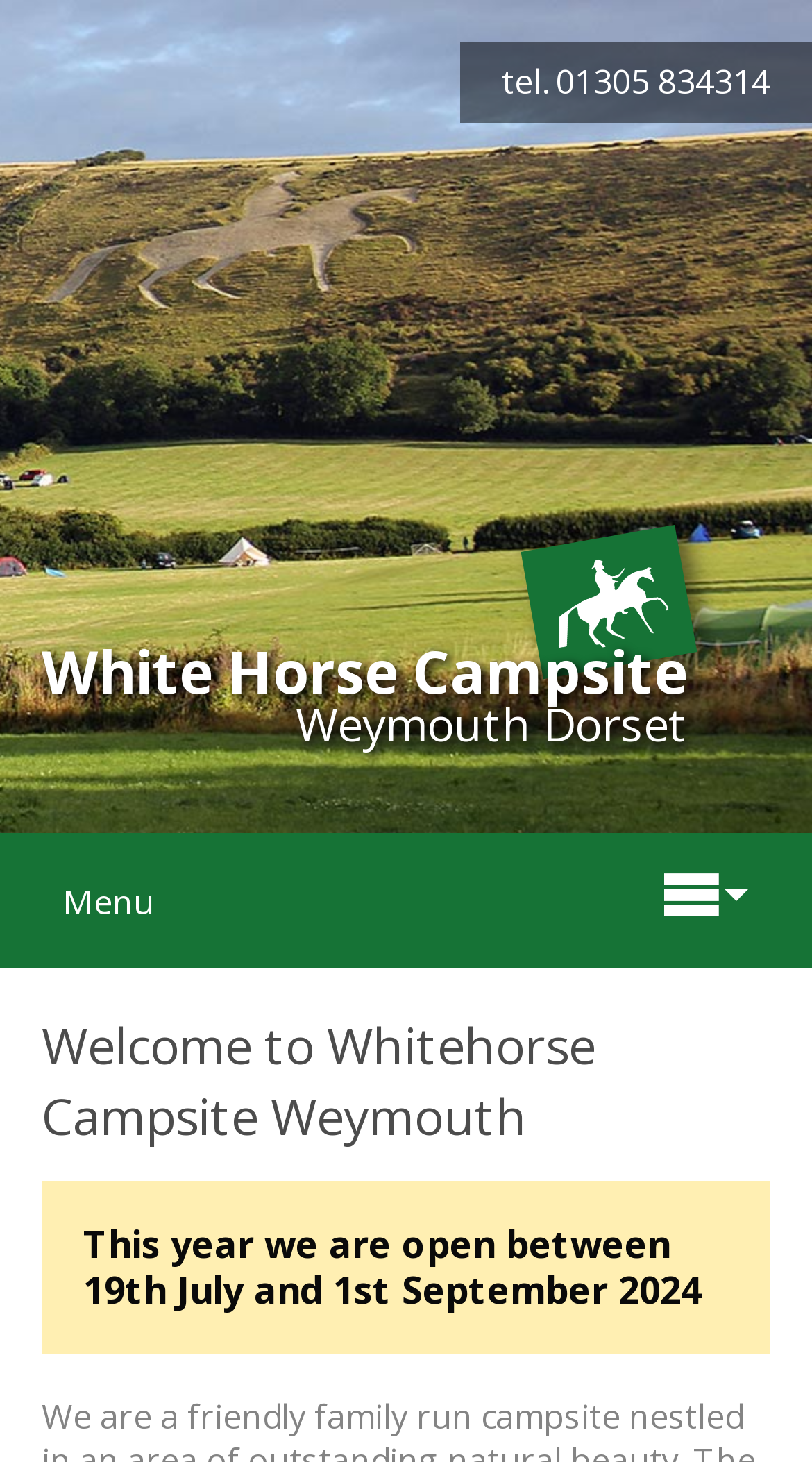Please provide a brief answer to the question using only one word or phrase: 
When is the campsite open?

19th July to 1st September 2024